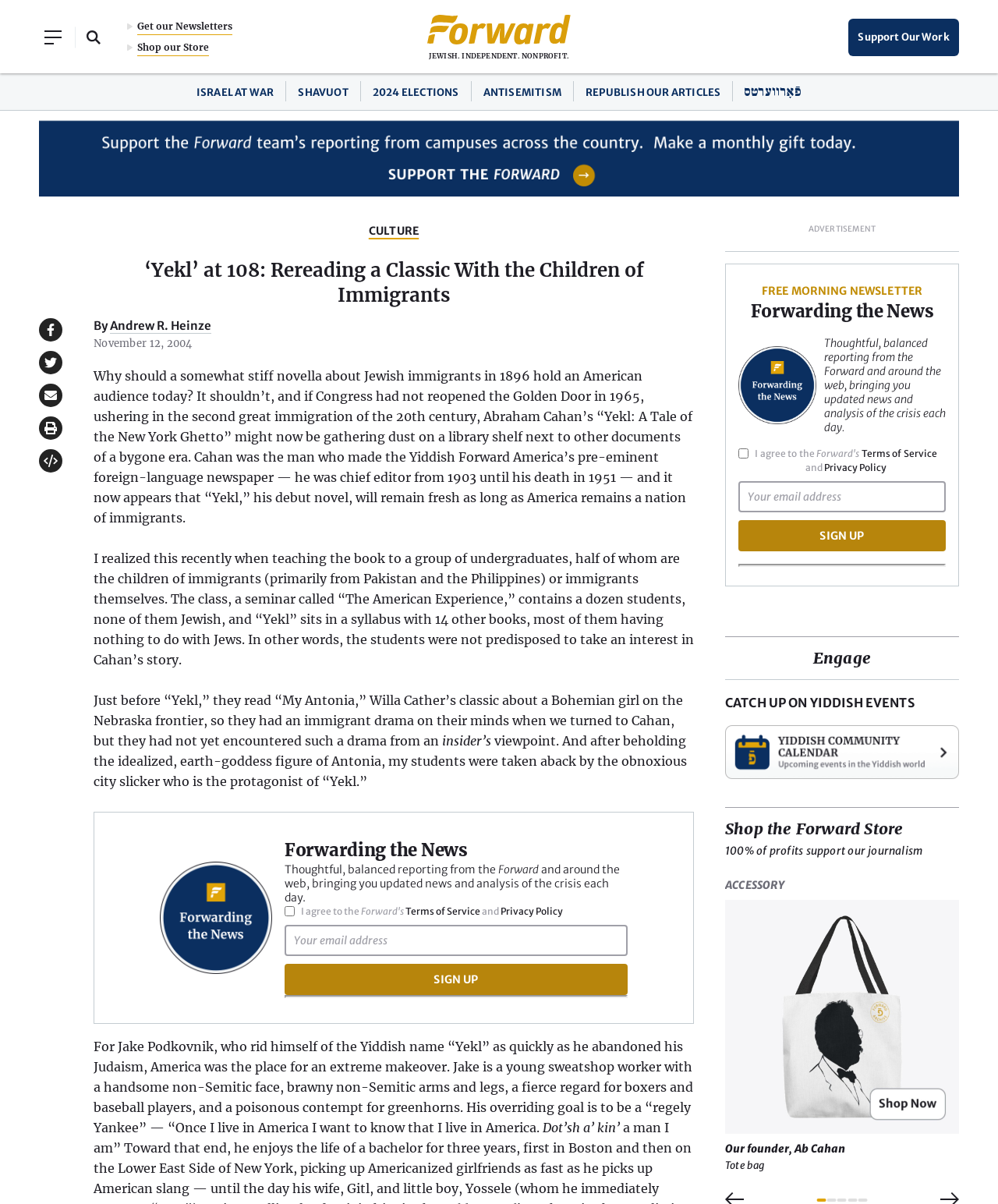Identify the bounding box coordinates of the area you need to click to perform the following instruction: "Shop the Forward Store".

[0.727, 0.67, 0.961, 0.697]